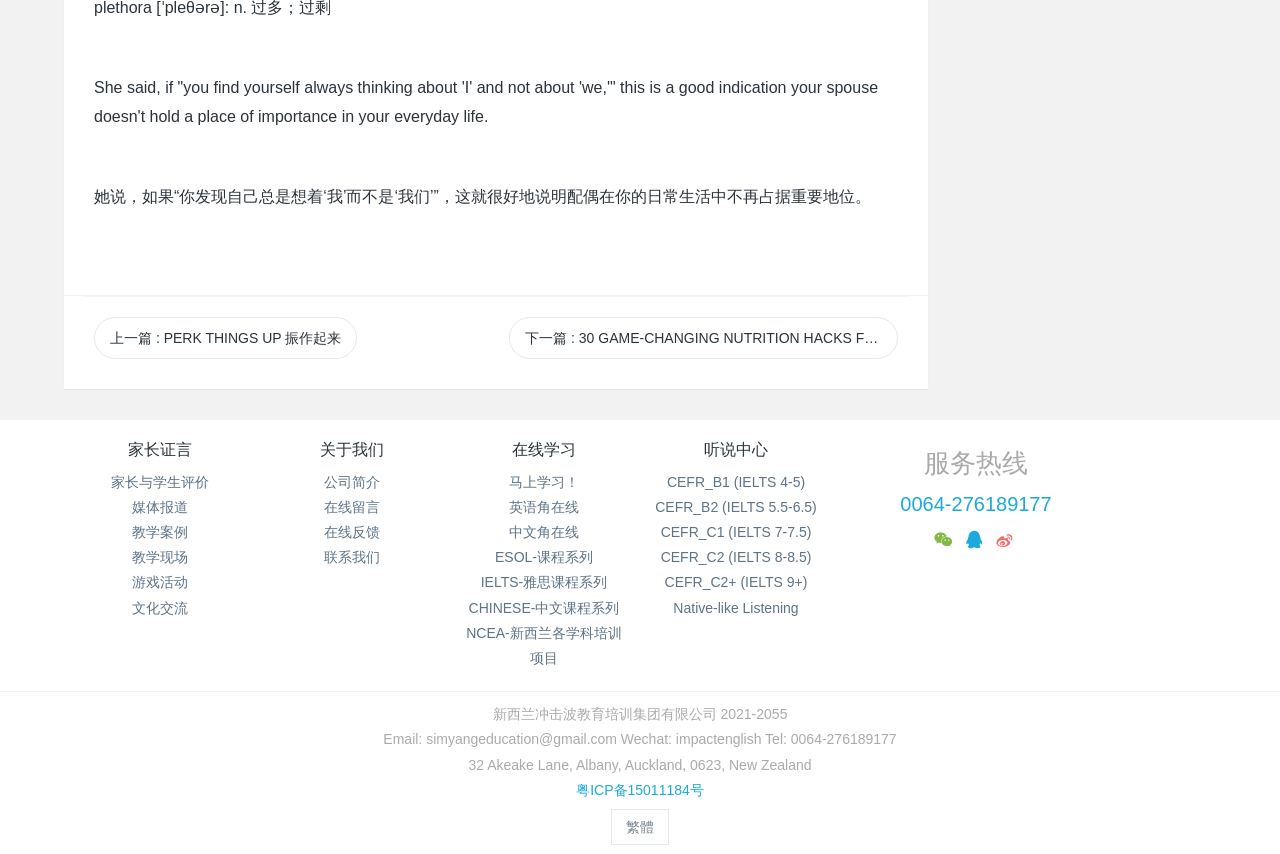What language can be switched to by clicking the button at the bottom right?
Using the image as a reference, answer the question in detail.

I determined the answer by looking at the button element at the bottom right of the page with the text '繁體'.